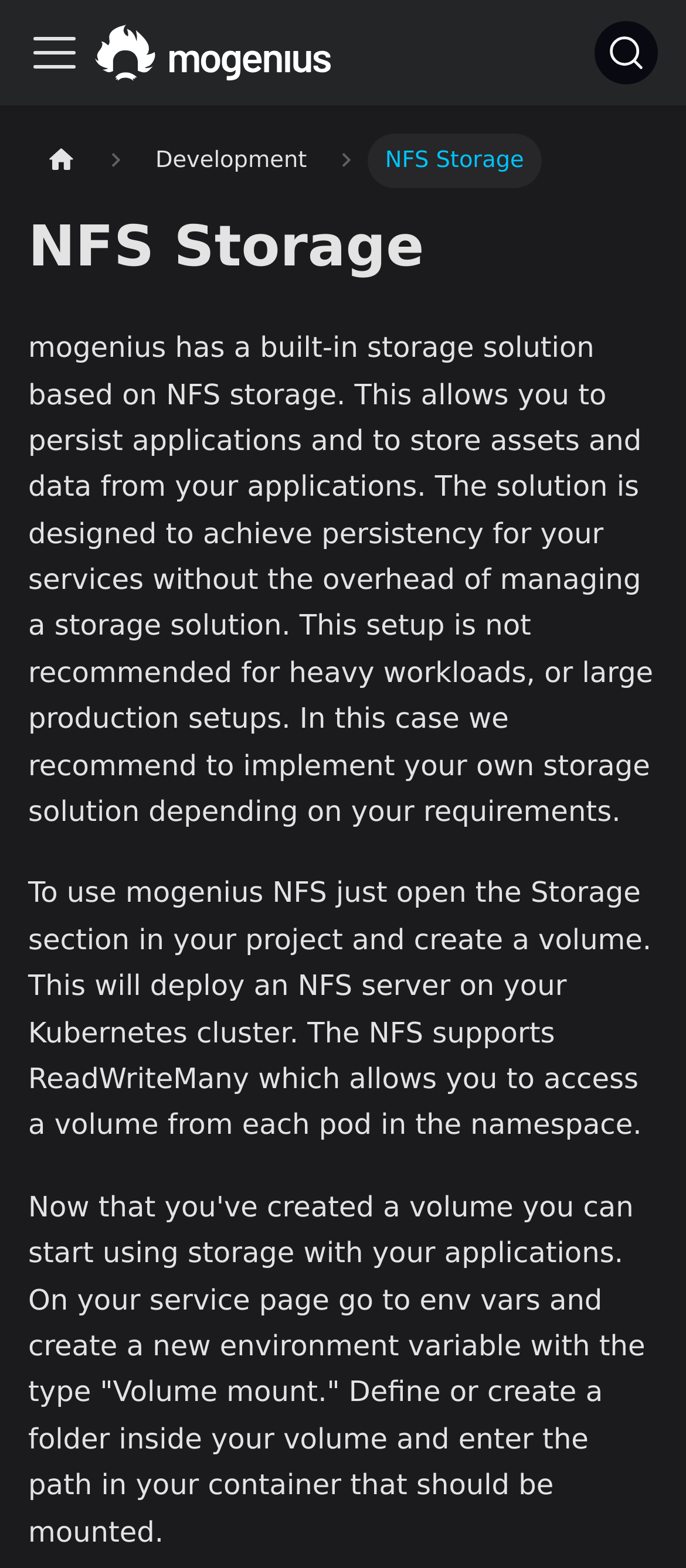What is the recommended setup for heavy workloads?
Answer with a single word or phrase by referring to the visual content.

own storage solution